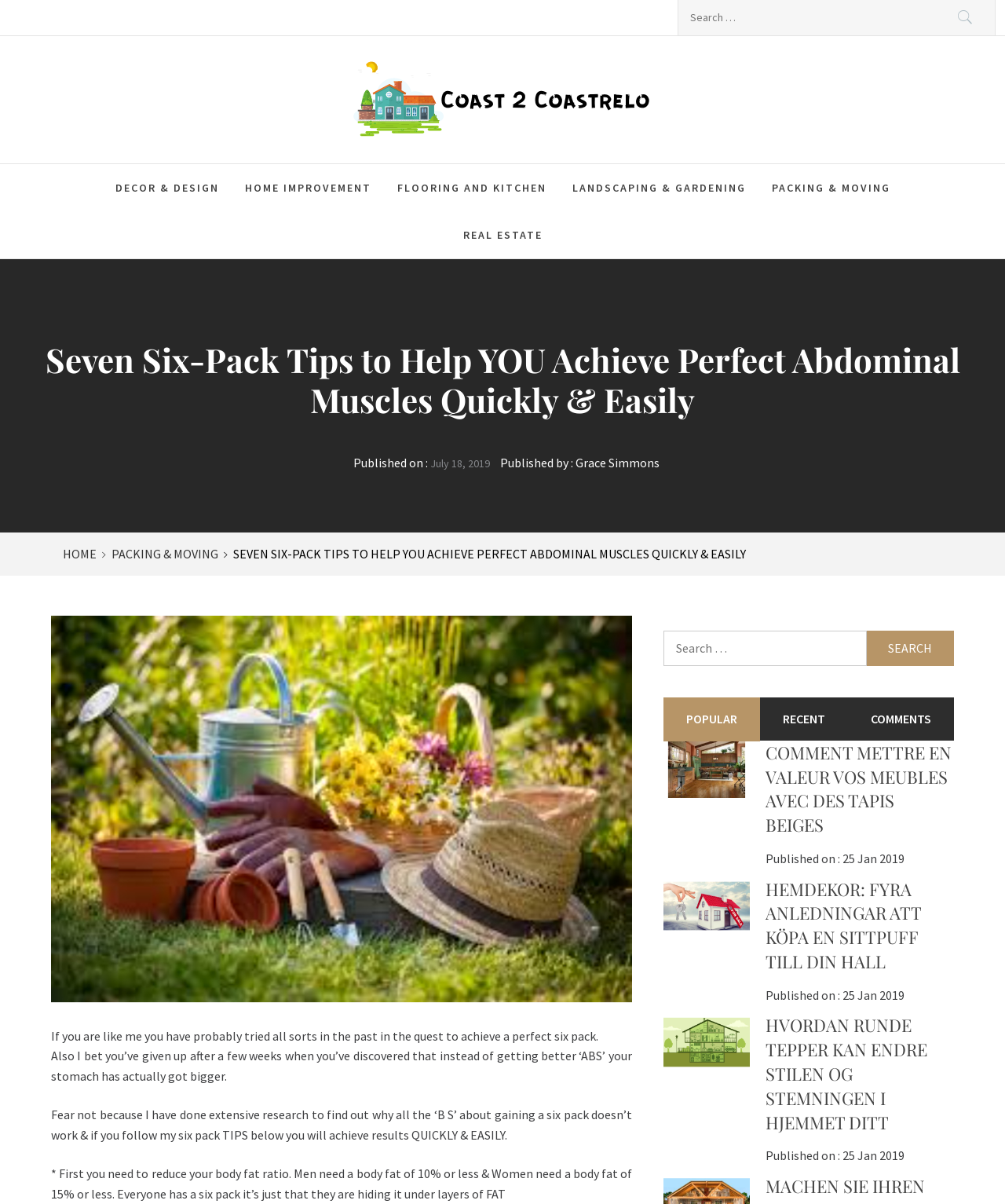Determine the bounding box coordinates for the area that should be clicked to carry out the following instruction: "Search for something in the search box at the bottom".

[0.66, 0.511, 0.949, 0.553]